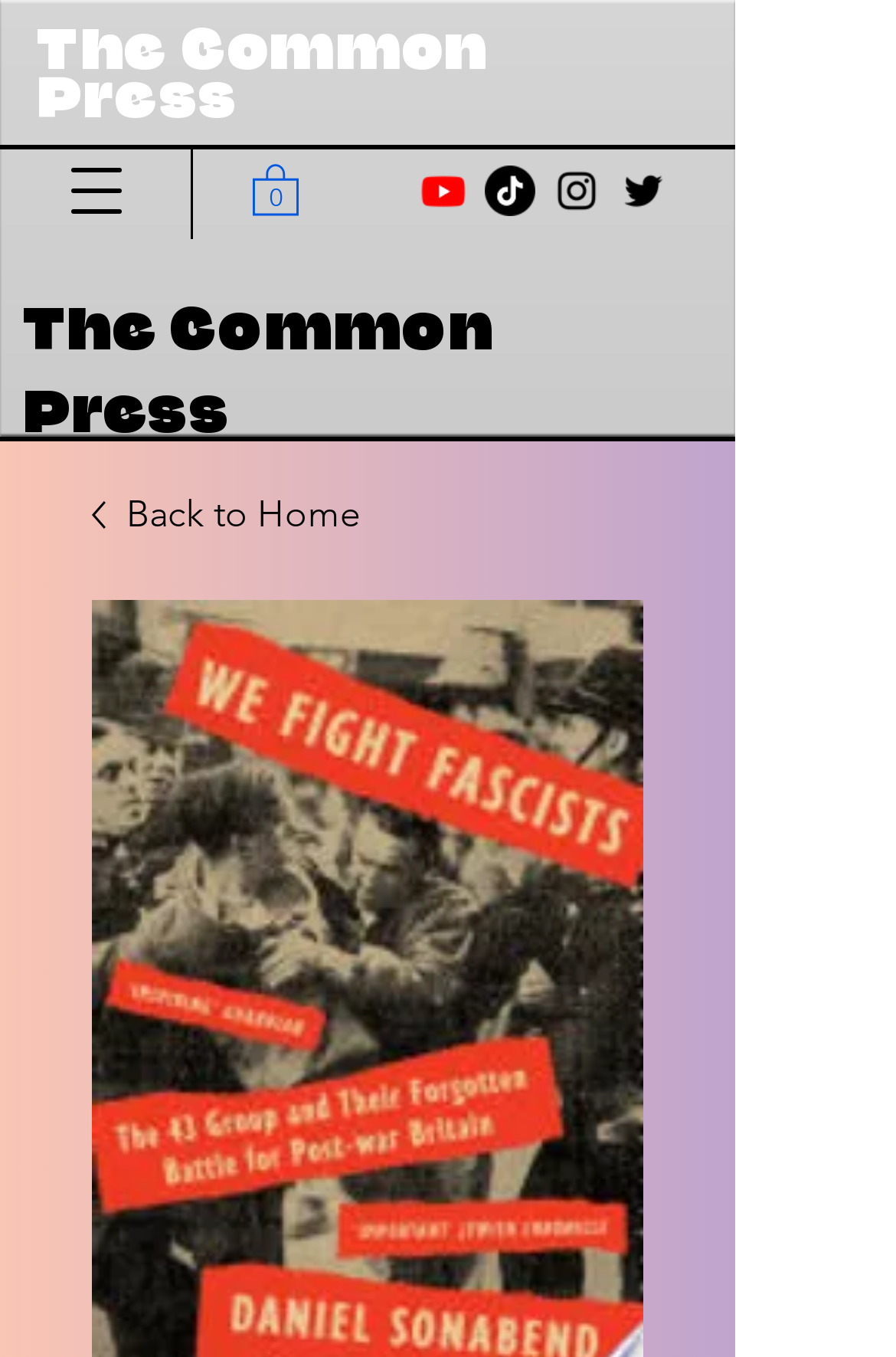Locate the bounding box coordinates of the segment that needs to be clicked to meet this instruction: "Go to The Common Press homepage".

[0.026, 0.218, 0.551, 0.327]